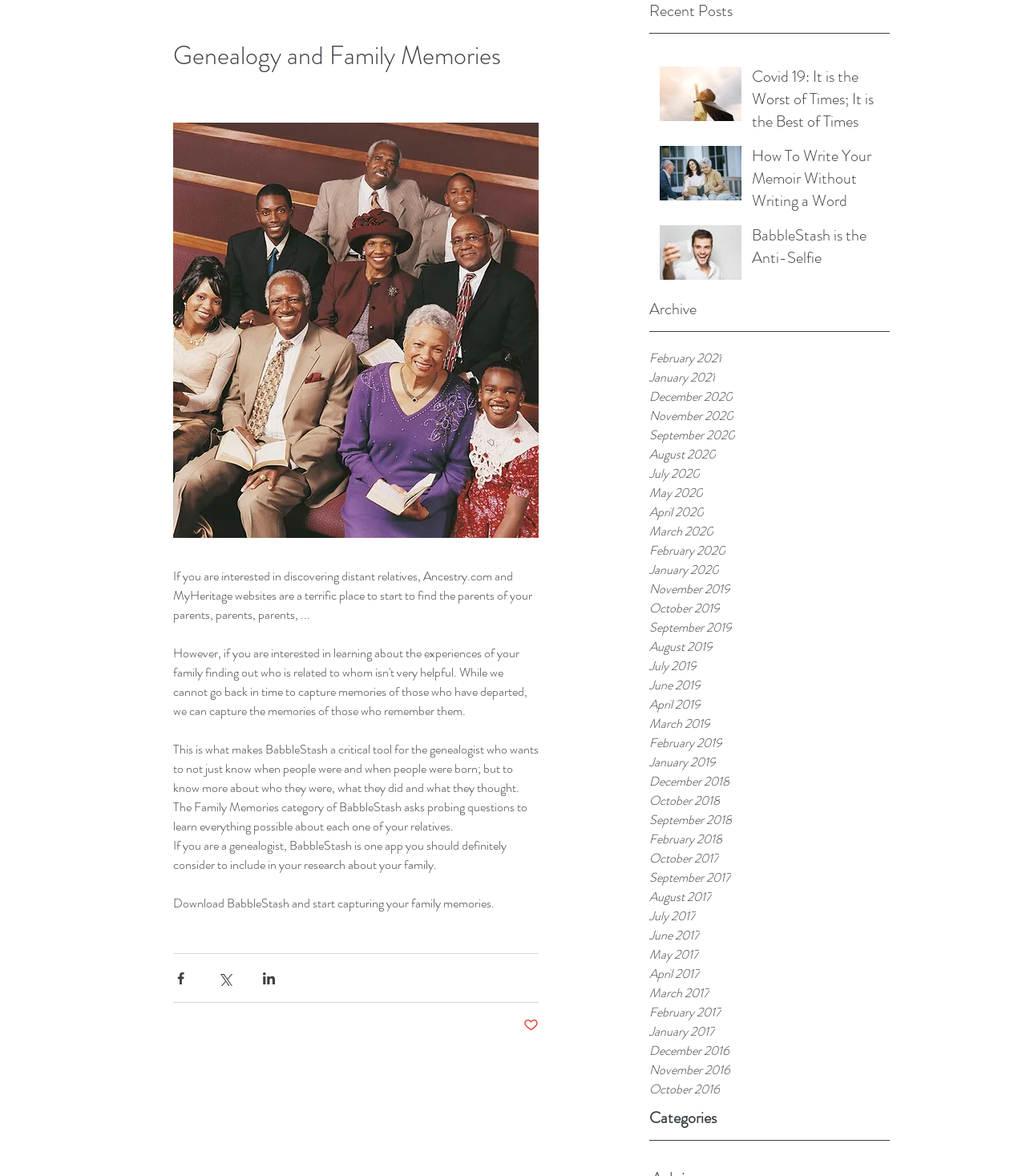Determine the bounding box coordinates for the area that needs to be clicked to fulfill this task: "Read the article 'Covid 19: It is the Worst of Times; It is the Best of Times'". The coordinates must be given as four float numbers between 0 and 1, i.e., [left, top, right, bottom].

[0.733, 0.056, 0.858, 0.119]